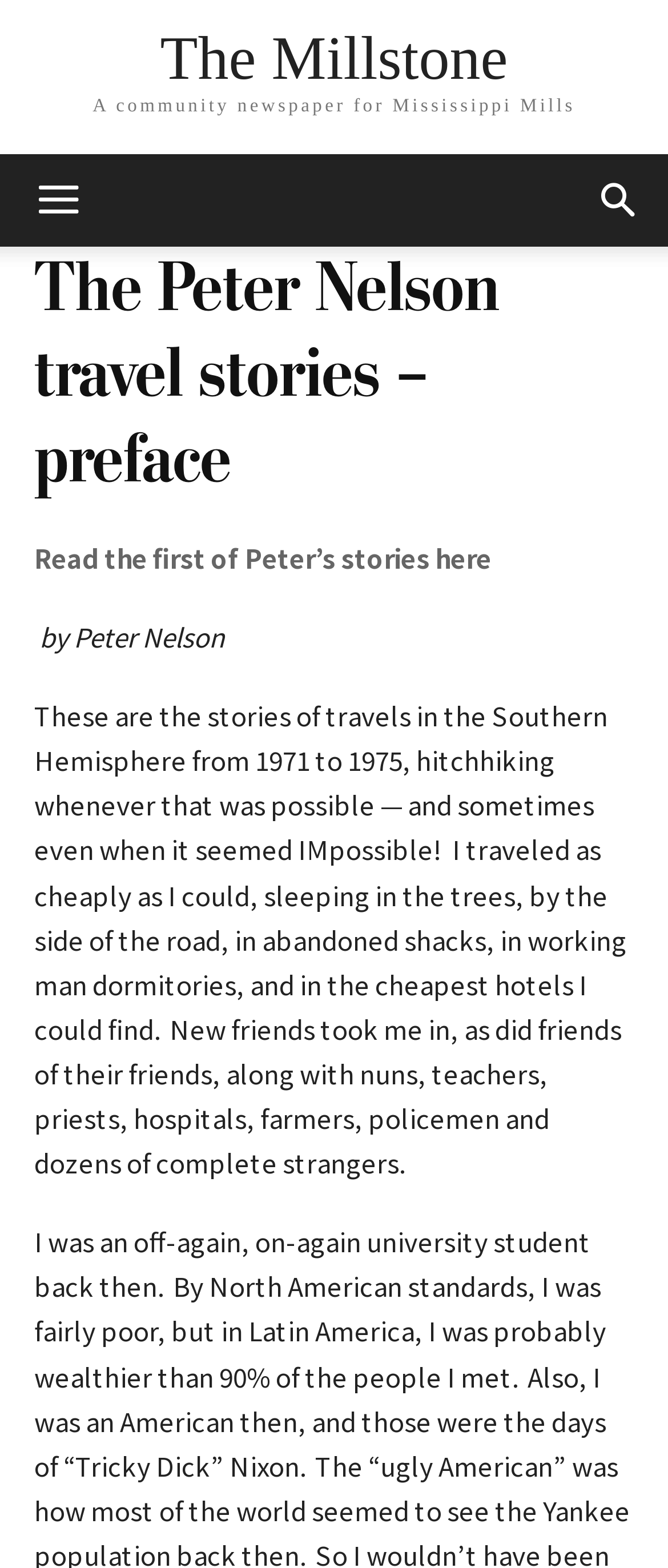With reference to the image, please provide a detailed answer to the following question: What is the name of the community newspaper?

I found the answer by looking at the static text element that says 'A community newspaper for Mississippi Mills' and the link element that says 'The Millstone', which suggests that 'The Millstone' is the name of the community newspaper.